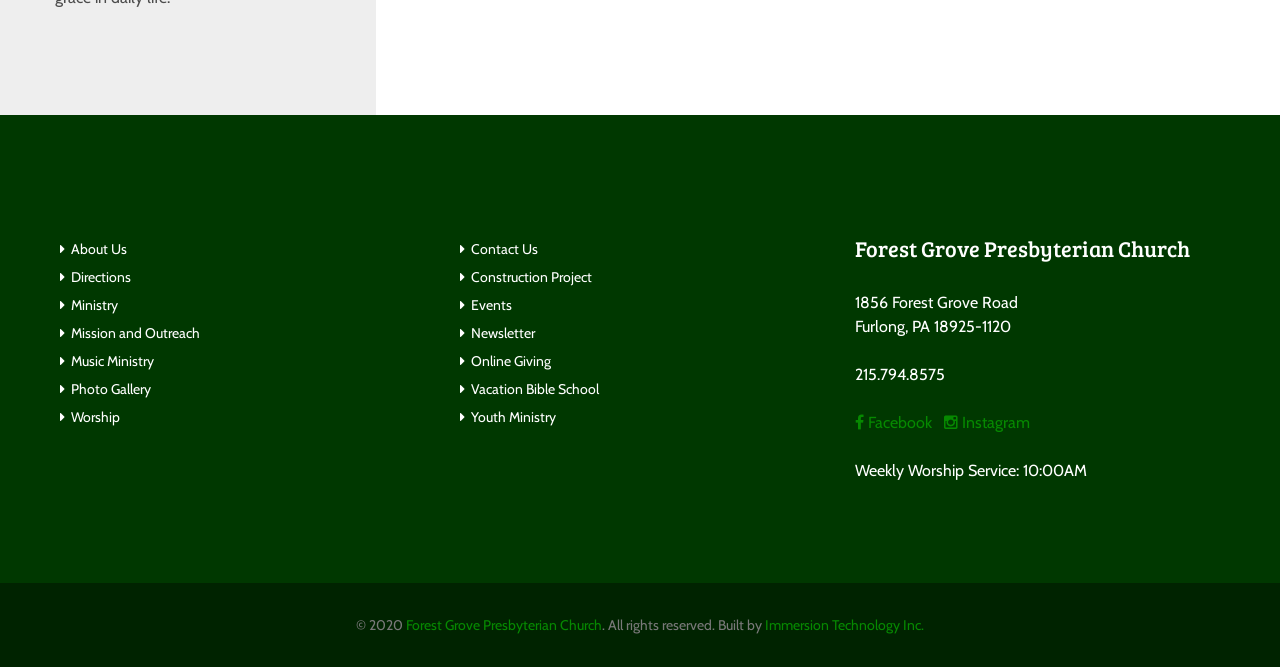What is the year of copyright?
Please elaborate on the answer to the question with detailed information.

The year of copyright can be found in the static text element with the text '© 2020' located at the bottom of the page, with a bounding box coordinate of [0.278, 0.924, 0.317, 0.951].